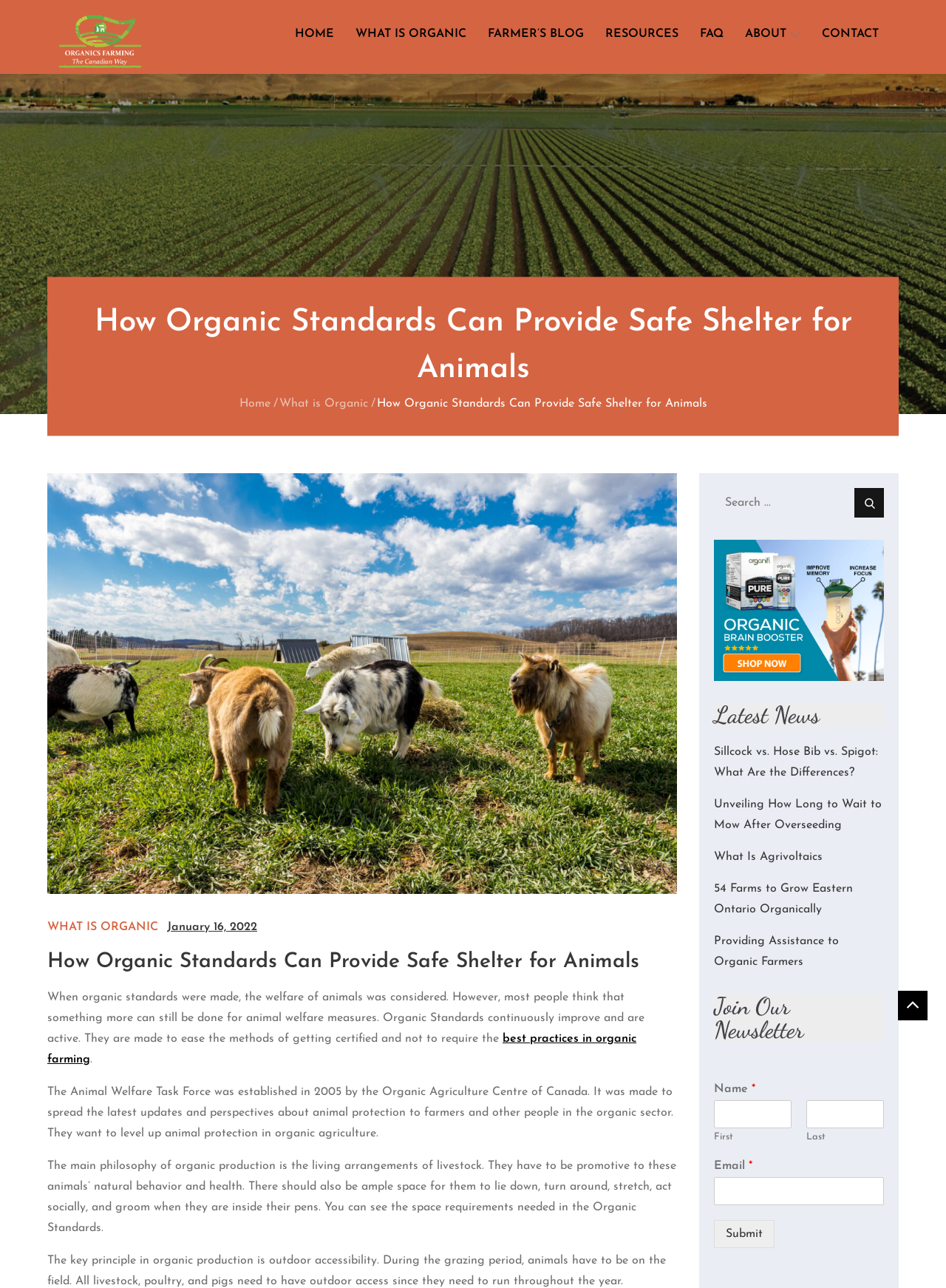Use a single word or phrase to answer this question: 
What can be found in the Organic Standards?

Space requirements for animals